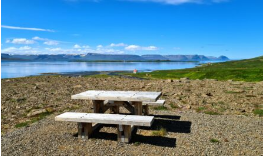What is the purpose of the picnic table?
Analyze the image and deliver a detailed answer to the question.

The caption suggests that the combination of the rocky shore, lush greenery, and inviting table creates a perfect setting for a meal or a moment of reflection, implying that the picnic table is intended for visitors to relax and enjoy the natural beauty of the area.